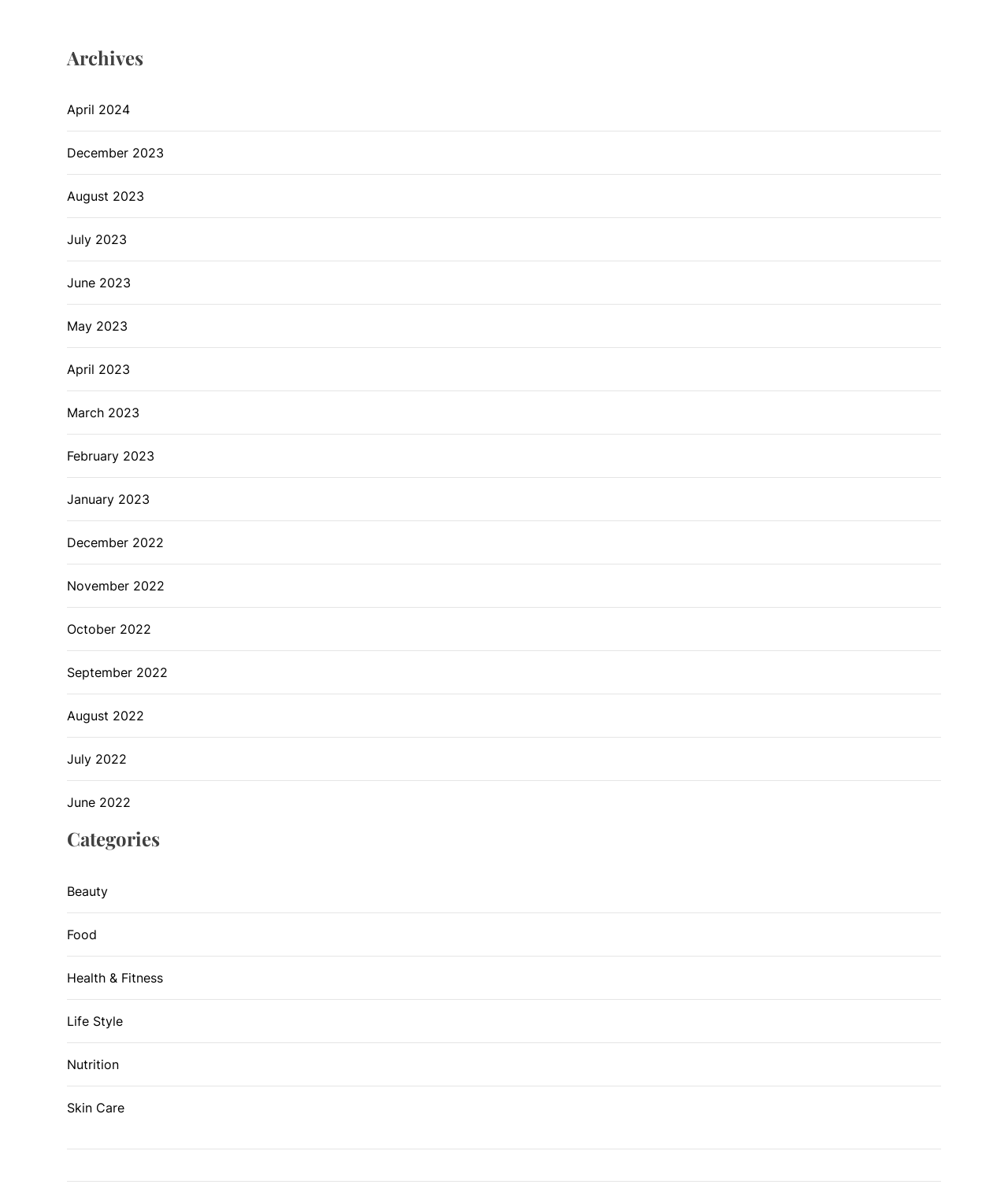What is the first category listed on the webpage?
Please provide a detailed and comprehensive answer to the question.

I looked at the links under the 'Categories' heading and found that the topmost link is 'Beauty', which suggests that it is the first category listed.